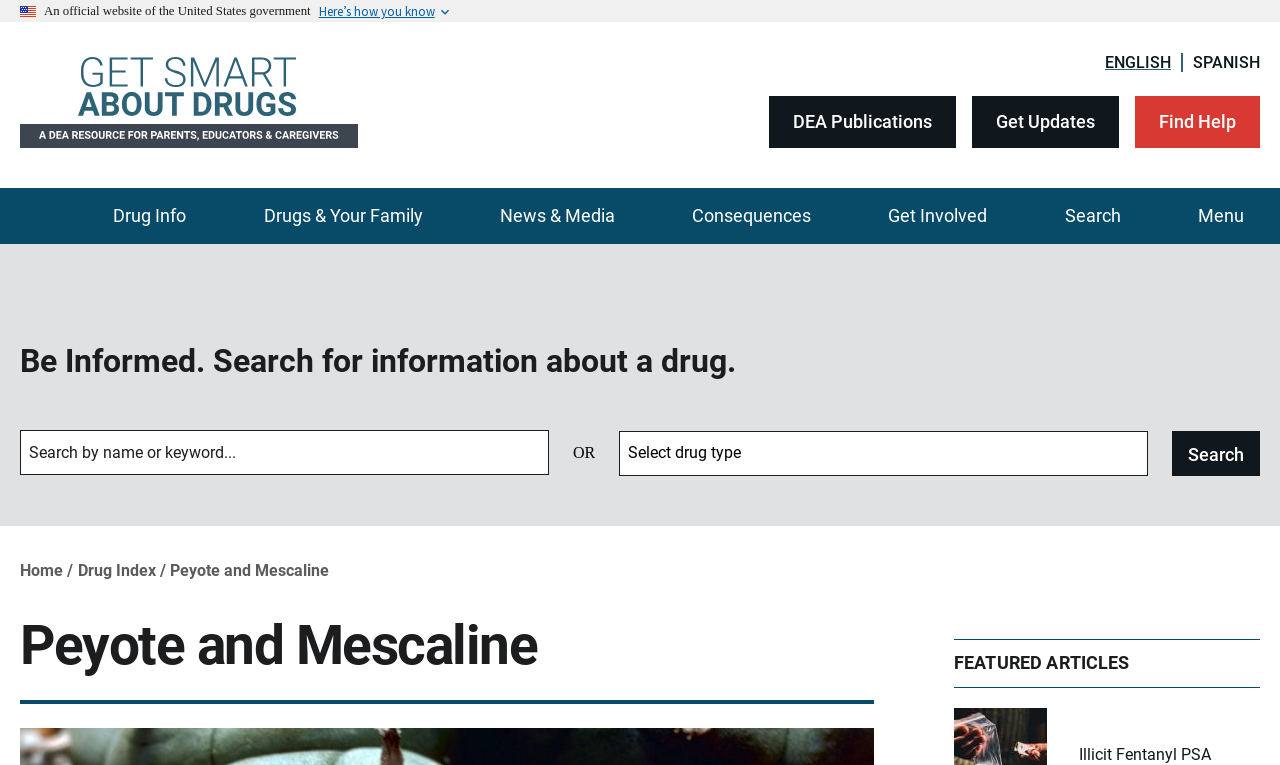Highlight the bounding box coordinates of the region I should click on to meet the following instruction: "Get updates".

[0.759, 0.126, 0.874, 0.193]